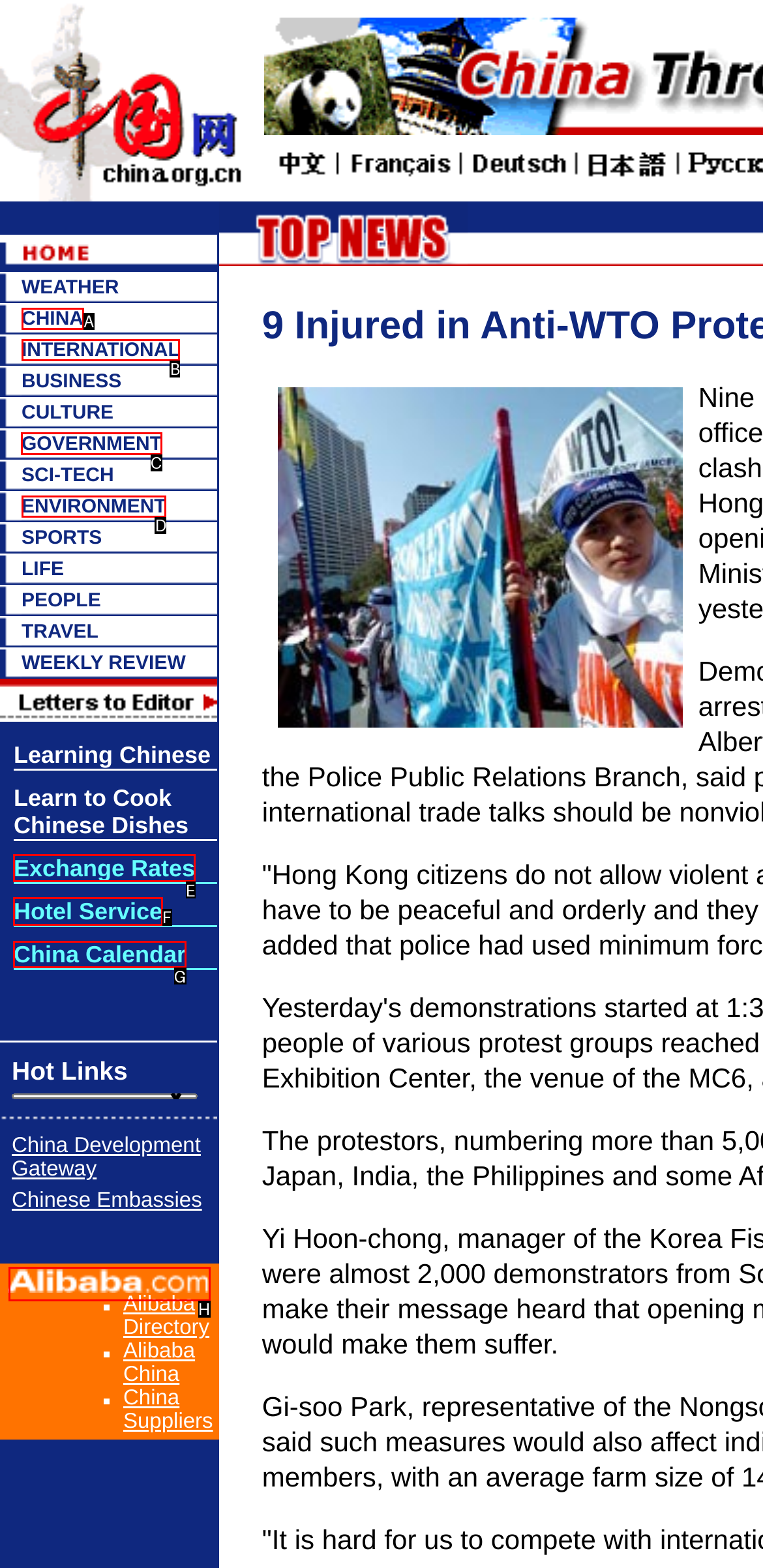Tell me which one HTML element I should click to complete the following instruction: Click the GOVERNMENT link
Answer with the option's letter from the given choices directly.

C